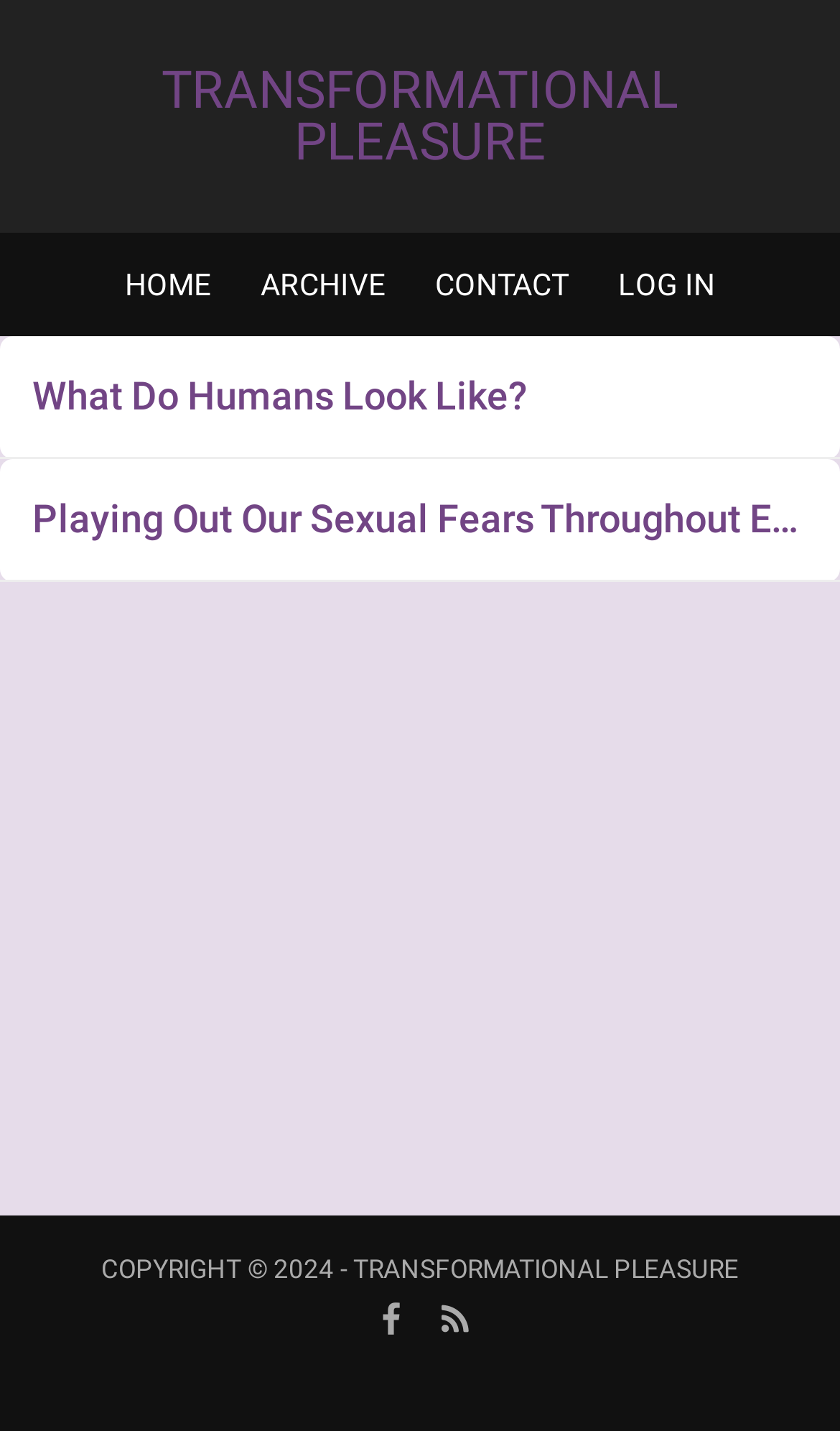Answer the question using only a single word or phrase: 
How many articles are on the webpage?

2